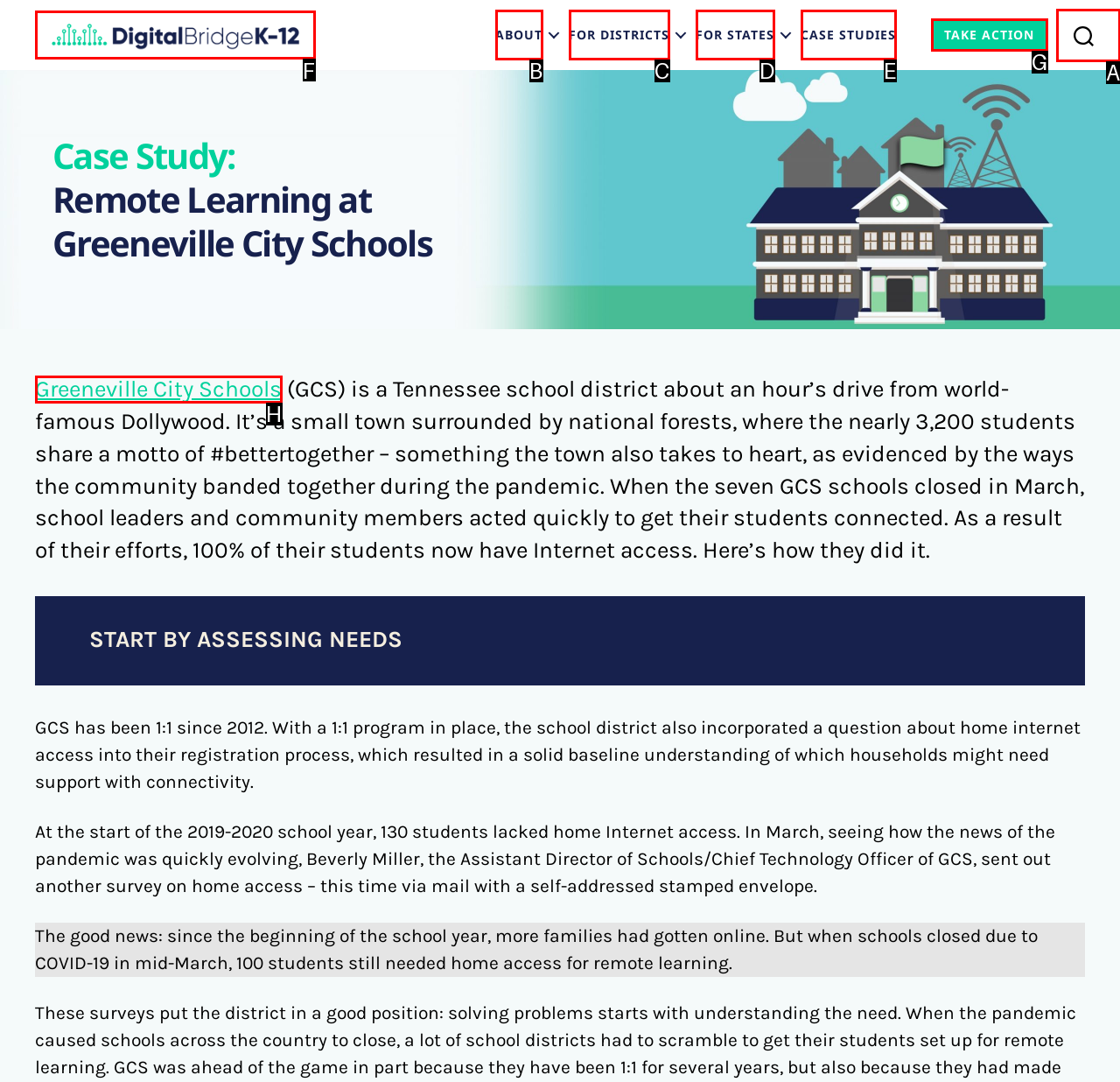Identify the option that corresponds to the description: Greeneville City Schools. Provide only the letter of the option directly.

H